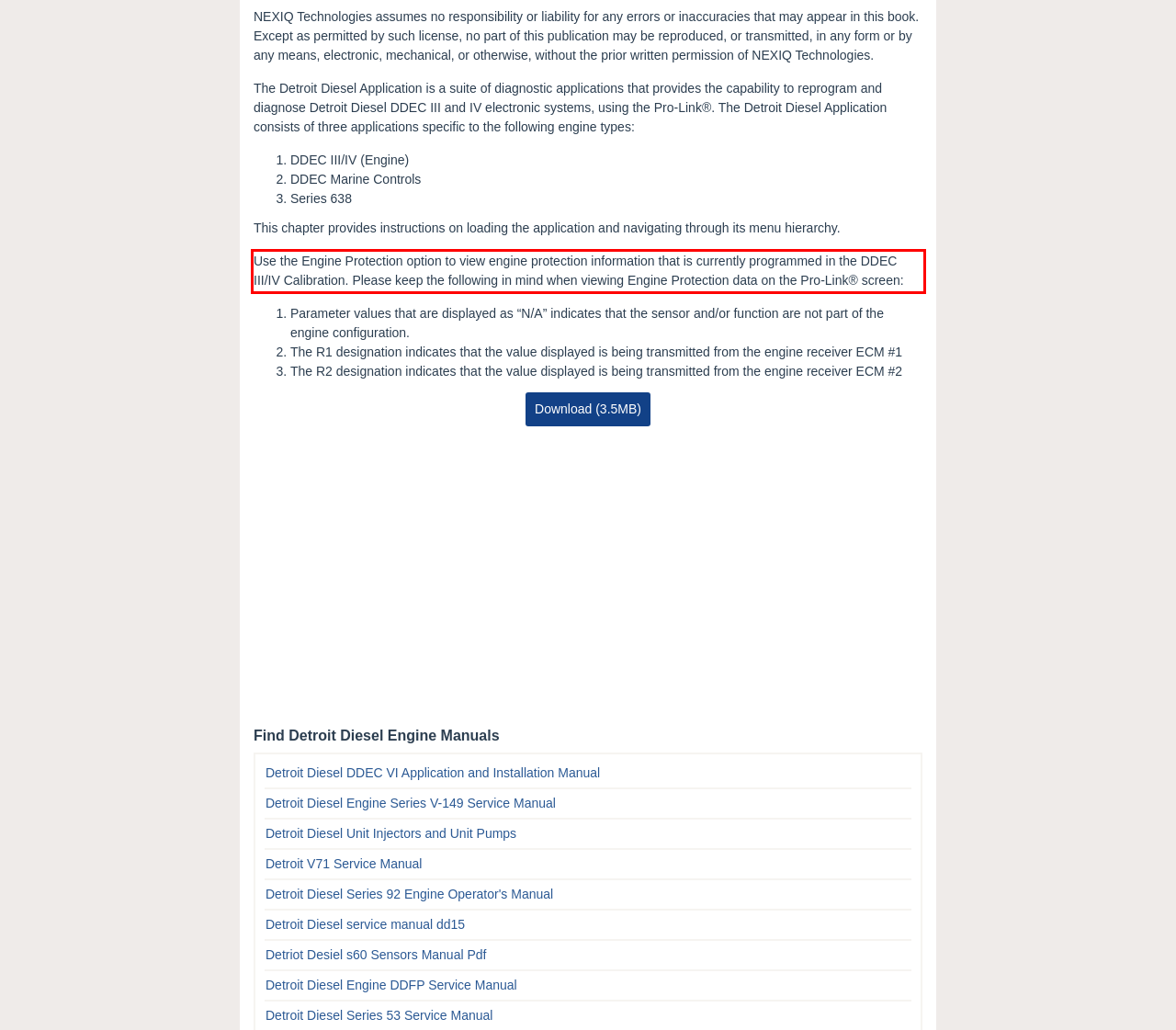Perform OCR on the text inside the red-bordered box in the provided screenshot and output the content.

Use the Engine Protection option to view engine protection information that is currently programmed in the DDEC III/IV Calibration. Please keep the following in mind when viewing Engine Protection data on the Pro-Link® screen: